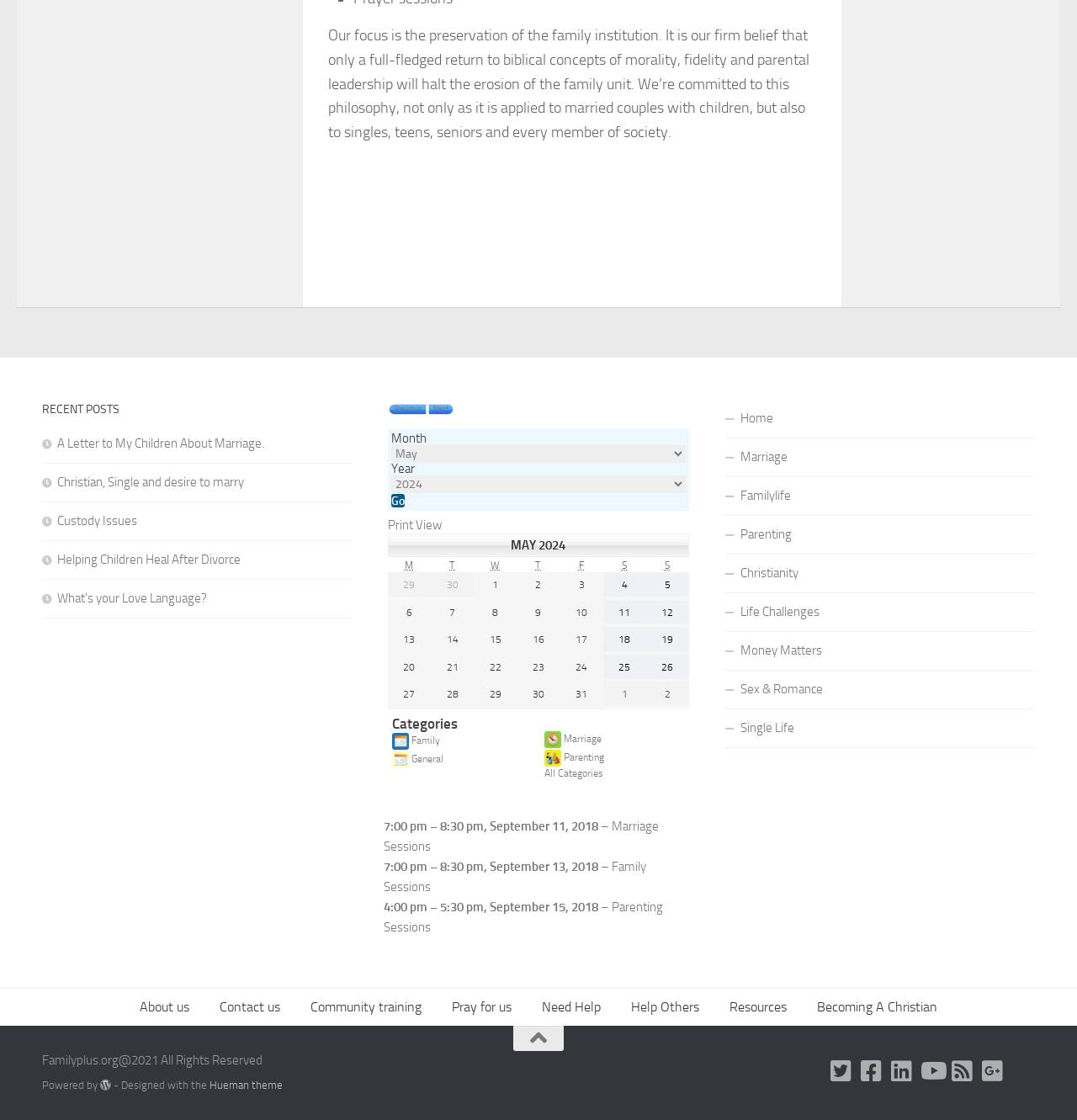Identify the bounding box coordinates of the clickable region to carry out the given instruction: "Click on 'Family' category".

[0.364, 0.656, 0.409, 0.667]